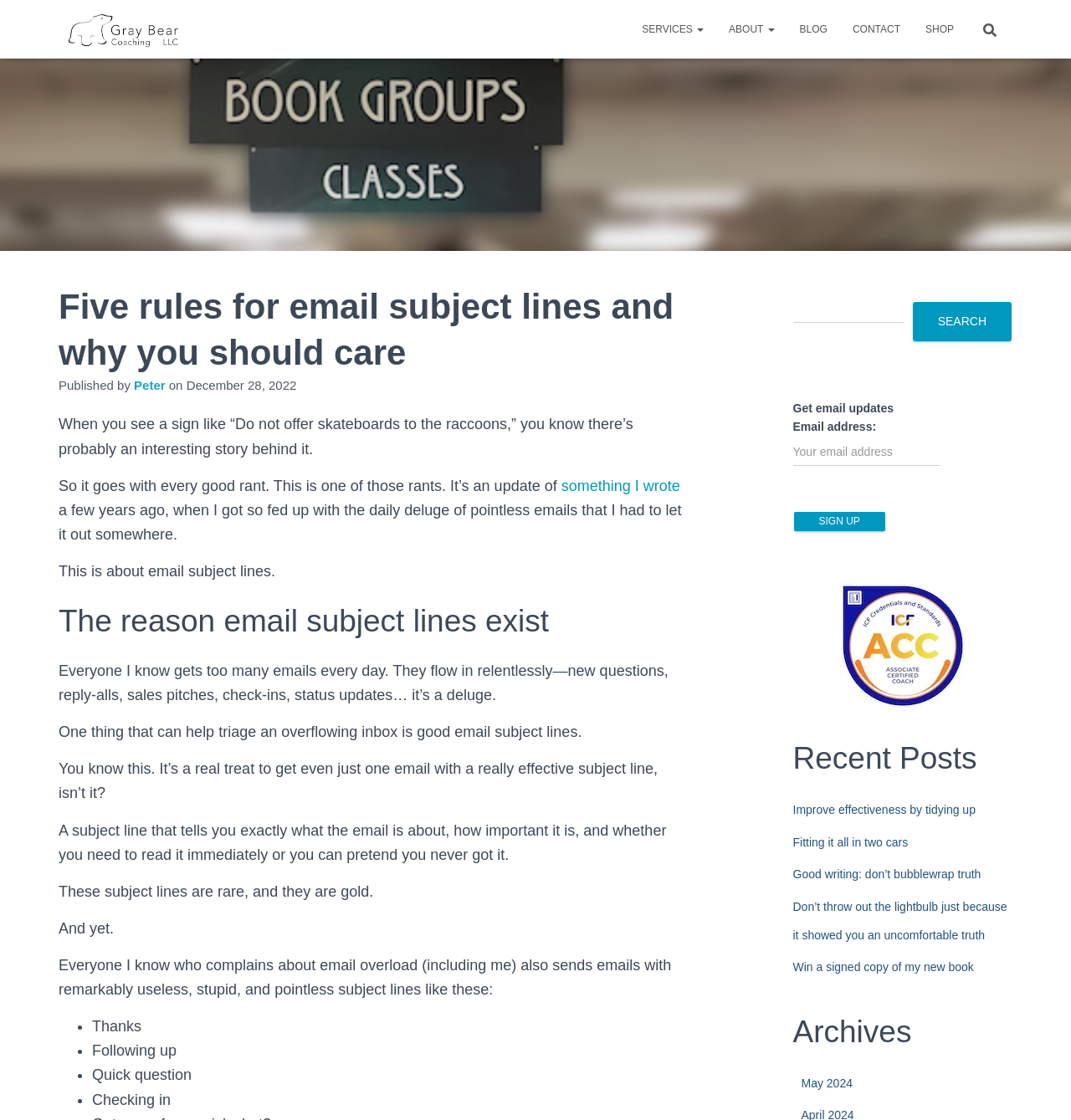How many navigation links are there at the top of the webpage?
Utilize the information in the image to give a detailed answer to the question.

I counted the number of links at the top of the webpage, starting from 'SERVICES' and ending at 'SHOP', and found that there are 5 navigation links.